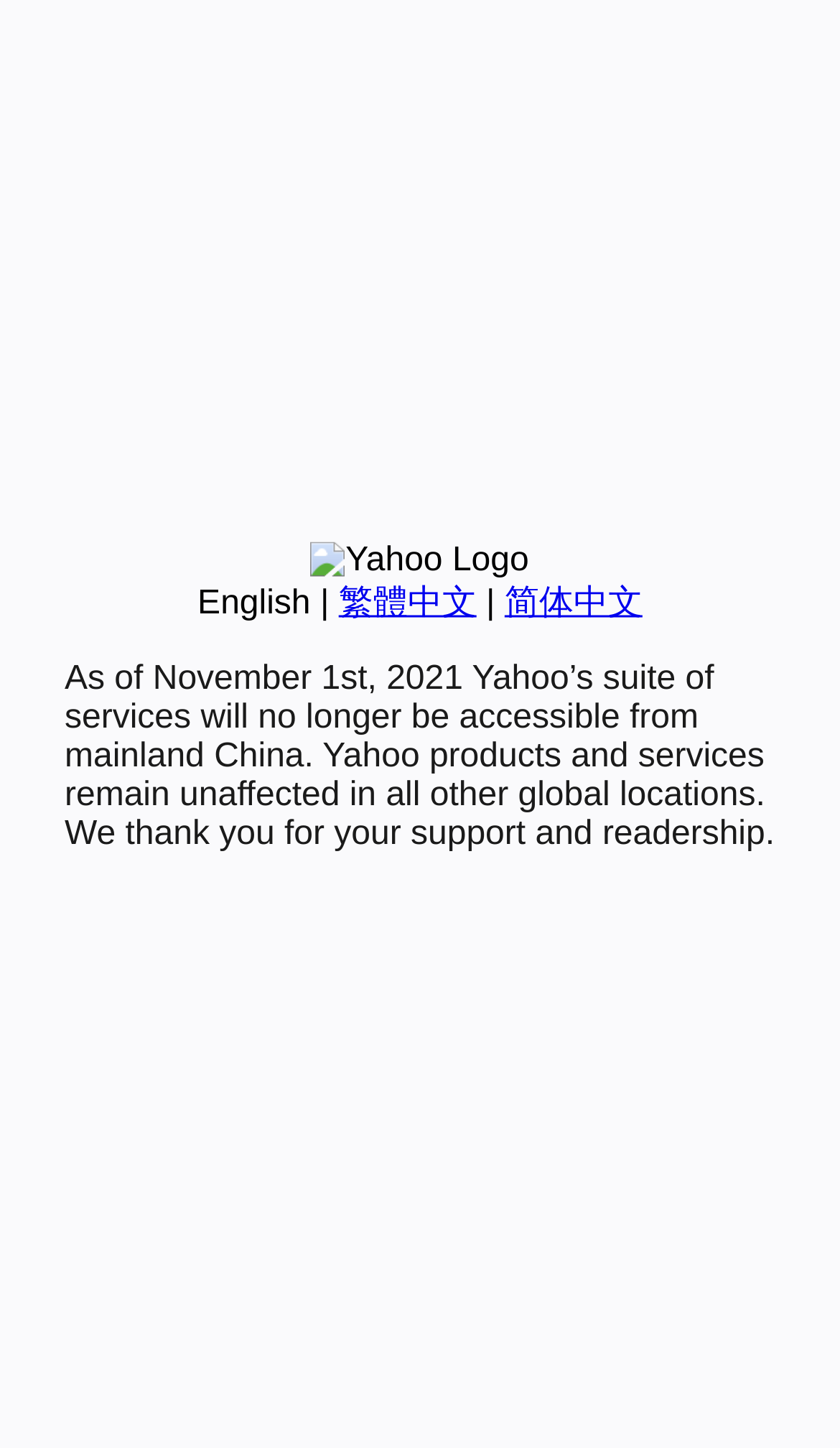Please determine the bounding box coordinates for the element with the description: "简体中文".

[0.601, 0.404, 0.765, 0.429]